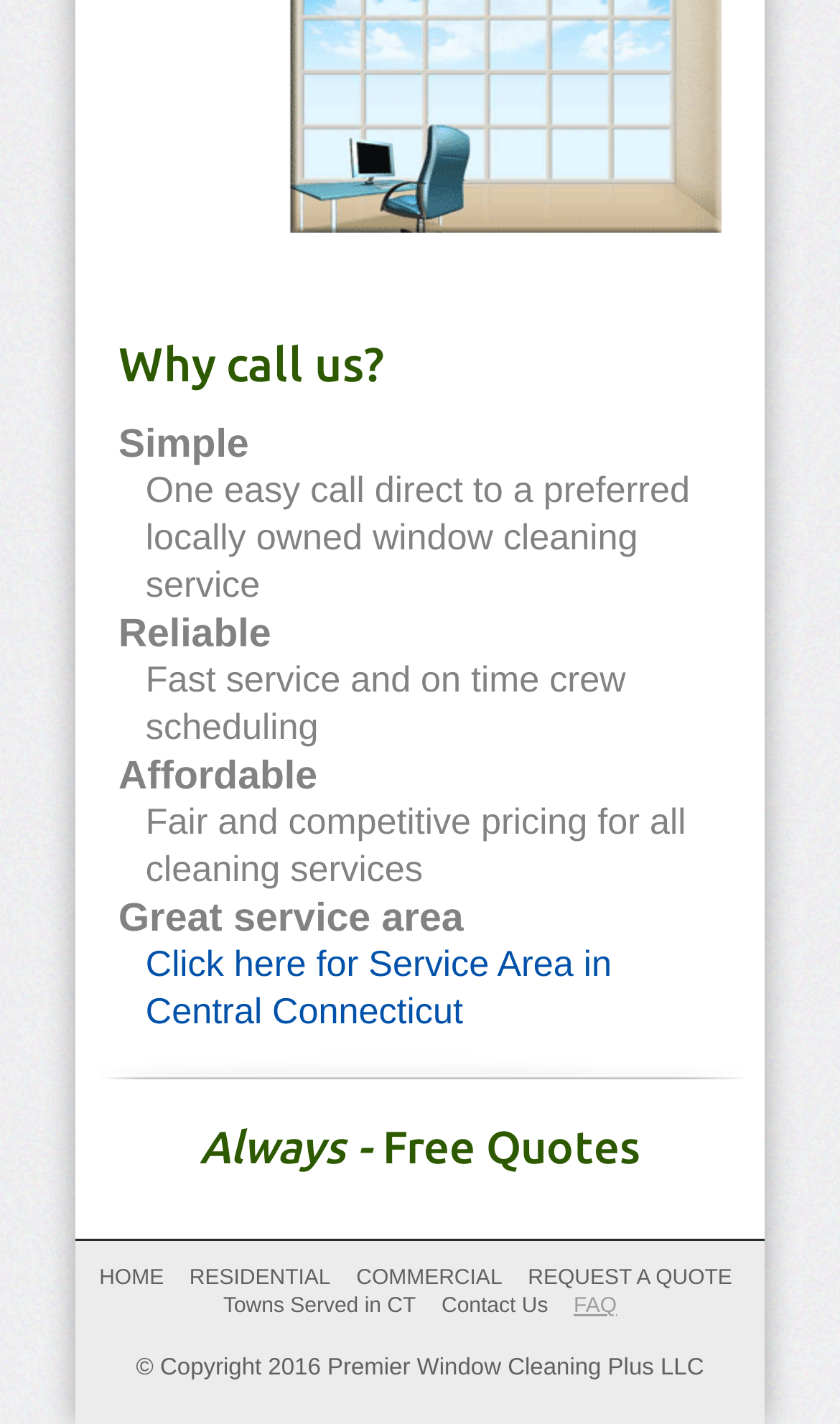Please give a short response to the question using one word or a phrase:
How many benefits are listed for calling the service?

4